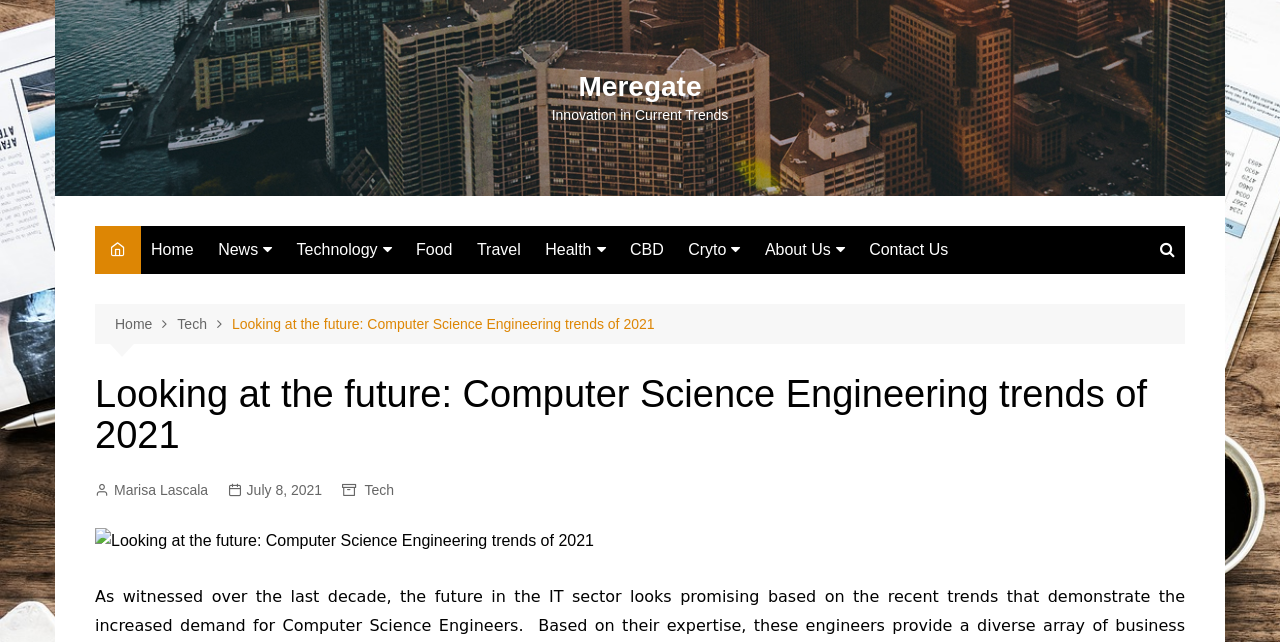Pinpoint the bounding box coordinates of the clickable area necessary to execute the following instruction: "Explore the 'Technology' category". The coordinates should be given as four float numbers between 0 and 1, namely [left, top, right, bottom].

[0.224, 0.352, 0.314, 0.427]